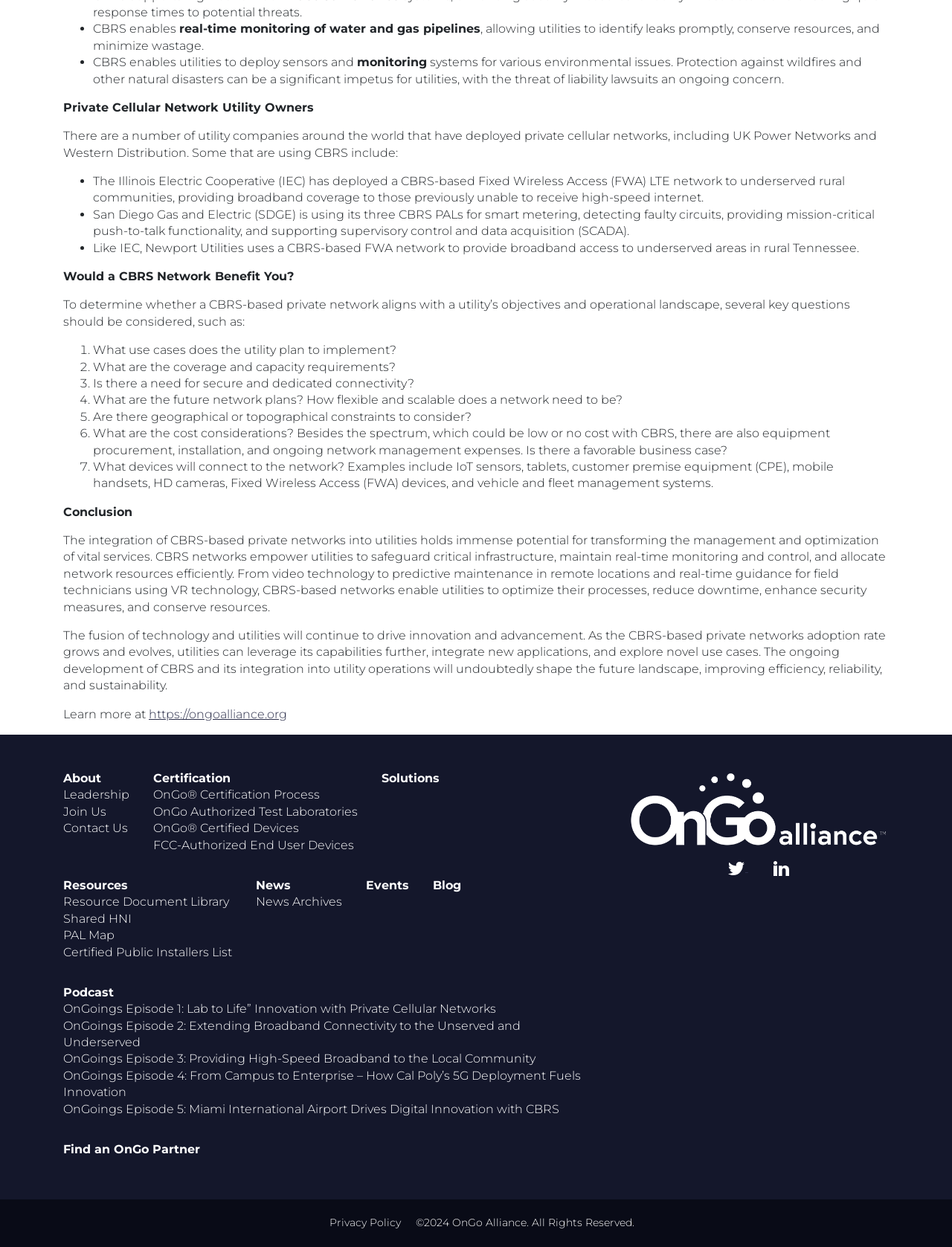Based on the element description, predict the bounding box coordinates (top-left x, top-left y, bottom-right x, bottom-right y) for the UI element in the screenshot: News

[0.269, 0.704, 0.305, 0.716]